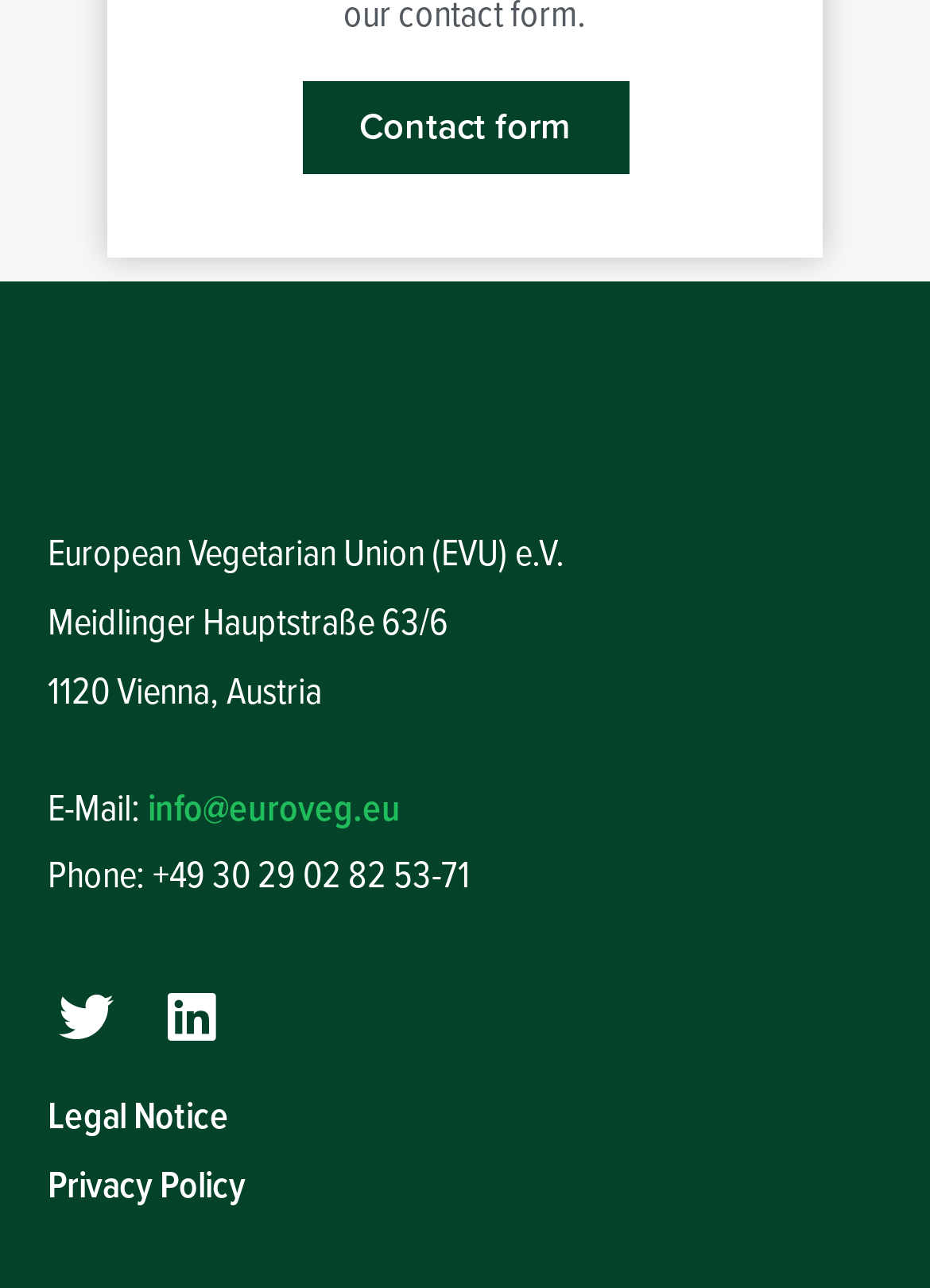Using the element description Legal Notice, predict the bounding box coordinates for the UI element. Provide the coordinates in (top-left x, top-left y, bottom-right x, bottom-right y) format with values ranging from 0 to 1.

[0.051, 0.849, 0.246, 0.888]